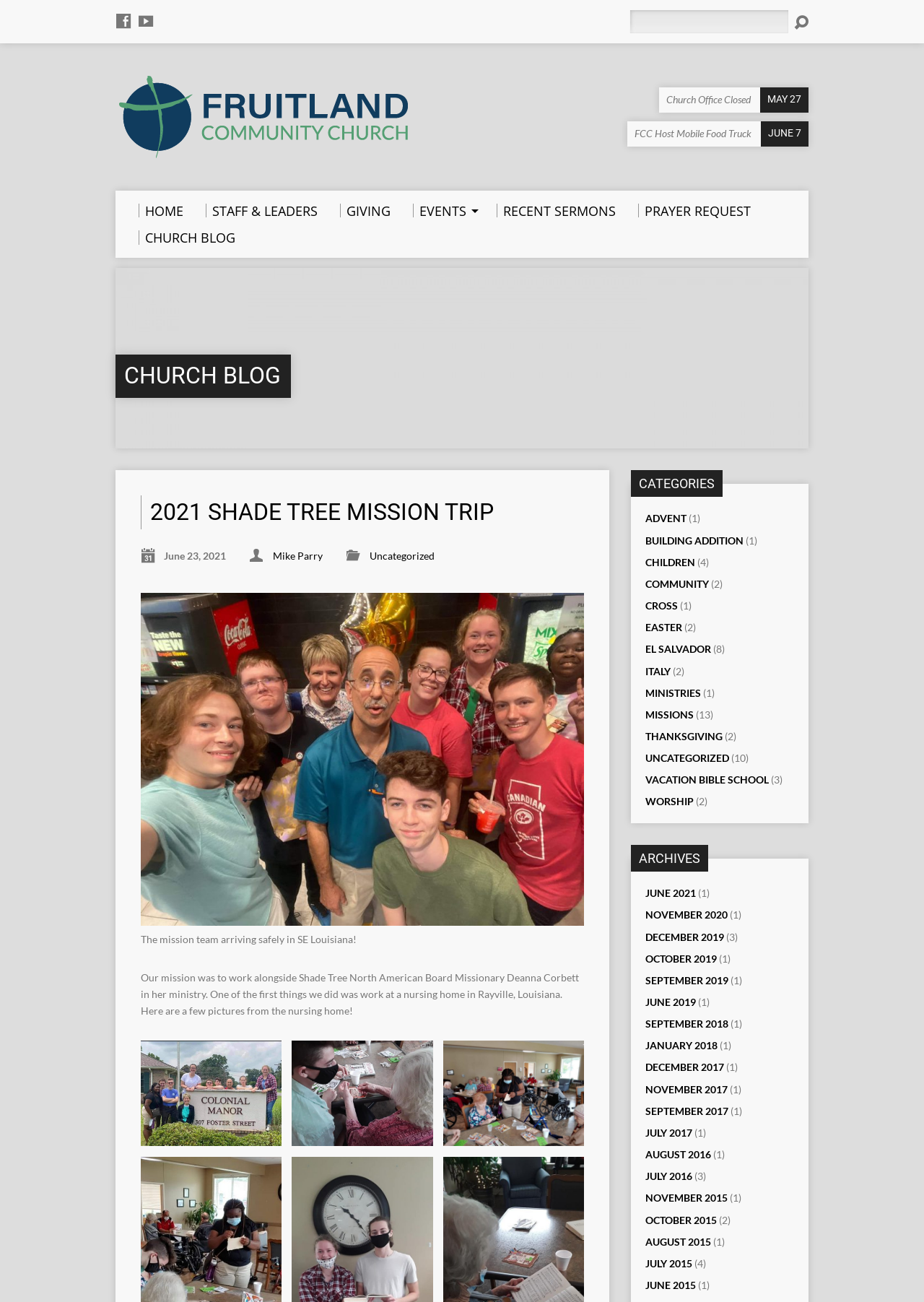Determine the bounding box coordinates for the element that should be clicked to follow this instruction: "Read the Church Office Closed MAY 27 article". The coordinates should be given as four float numbers between 0 and 1, in the format [left, top, right, bottom].

[0.713, 0.067, 0.875, 0.087]